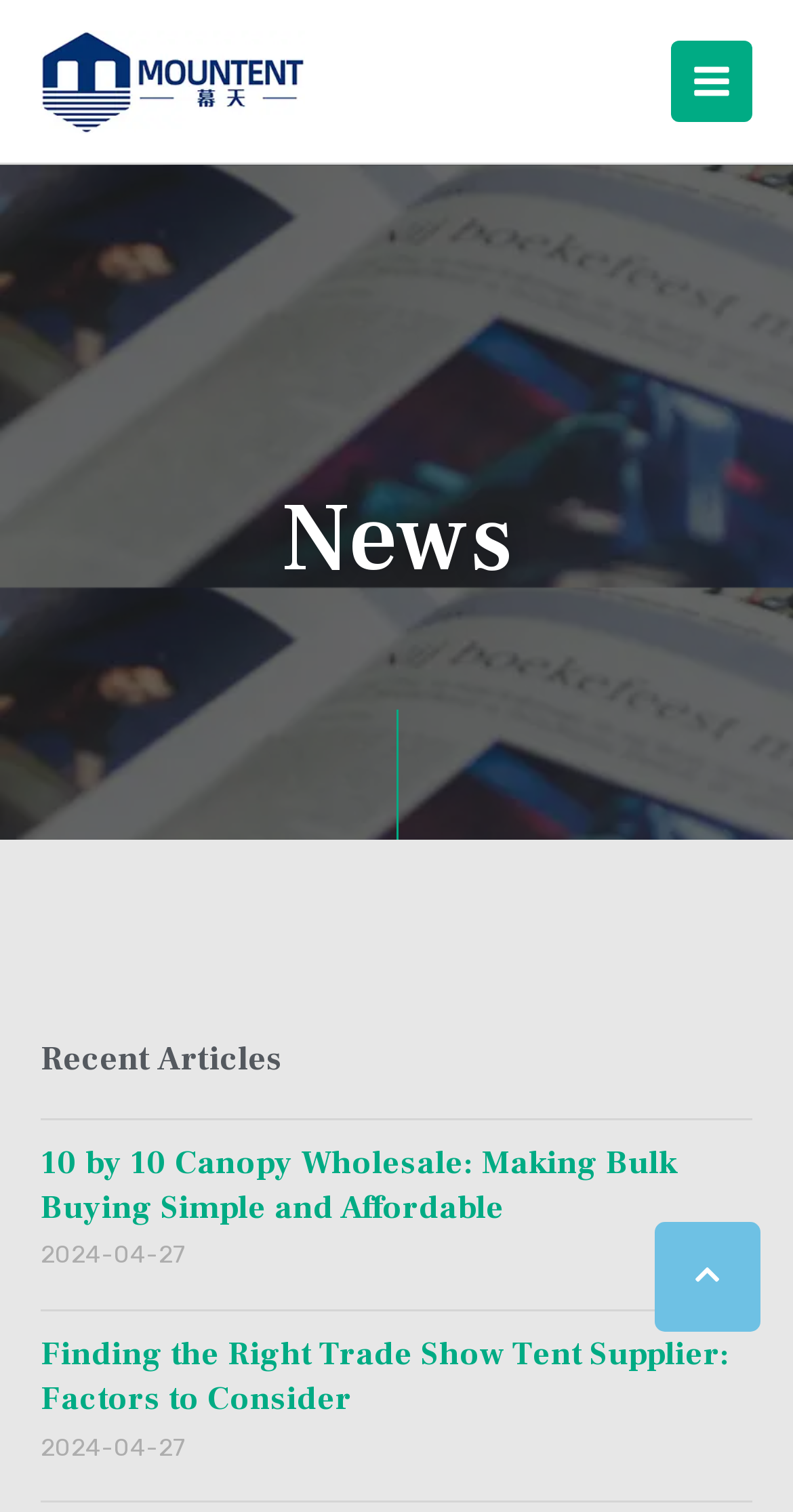Please find the bounding box coordinates (top-left x, top-left y, bottom-right x, bottom-right y) in the screenshot for the UI element described as follows: Main Menu

[0.845, 0.027, 0.949, 0.081]